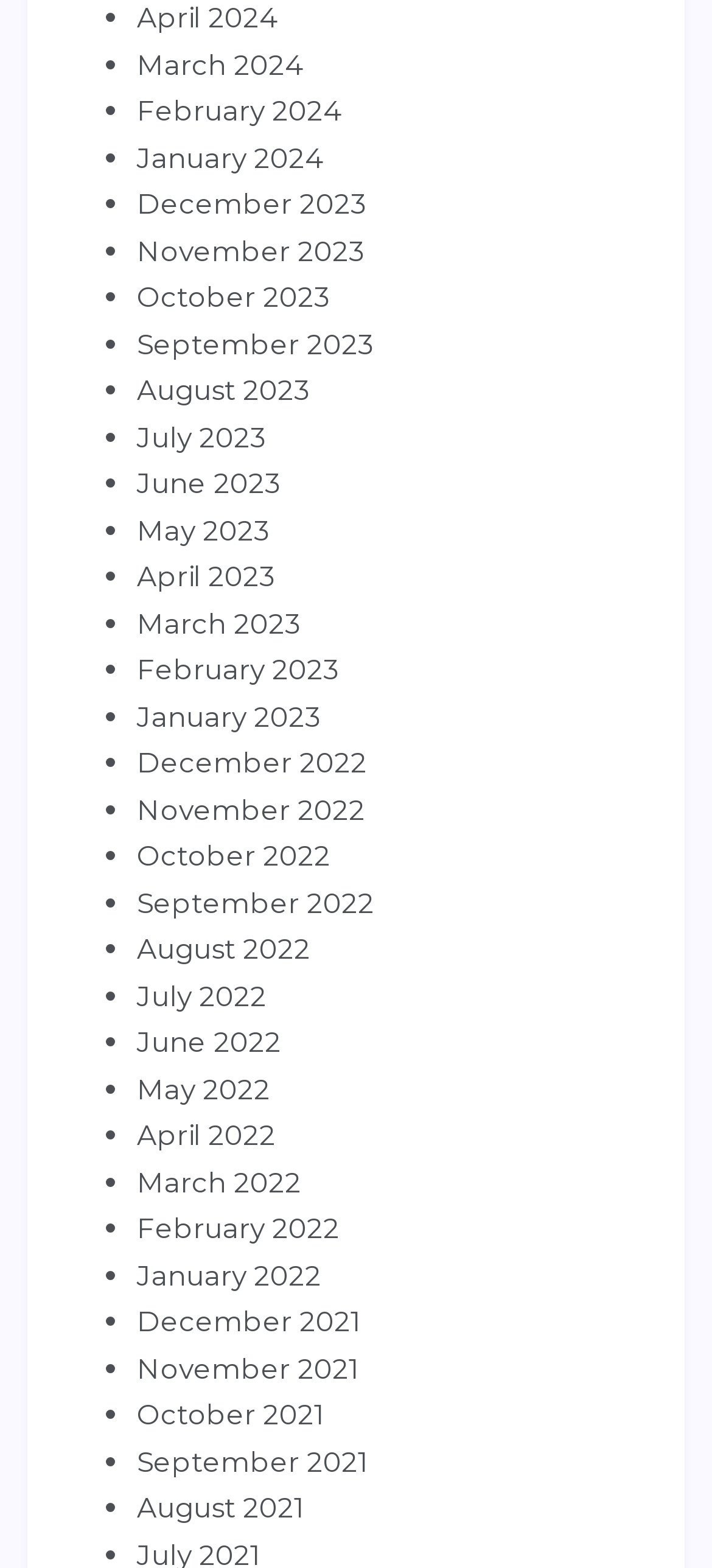Please look at the image and answer the question with a detailed explanation: How many list markers are there?

I counted the number of list markers (•) on the webpage and found 36, which corresponds to the number of months listed.